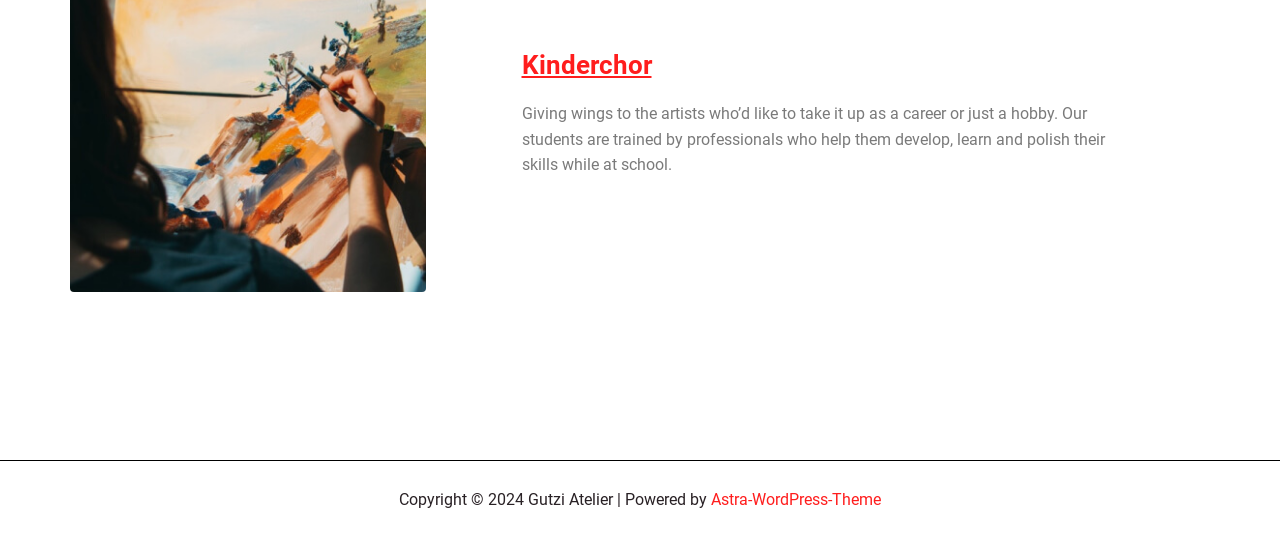Please provide a detailed answer to the question below based on the screenshot: 
What is the purpose of the Gutzi Atelier?

The purpose of the Gutzi Atelier can be inferred from the static text element that describes it as a place where students are trained by professionals to develop, learn, and polish their skills.